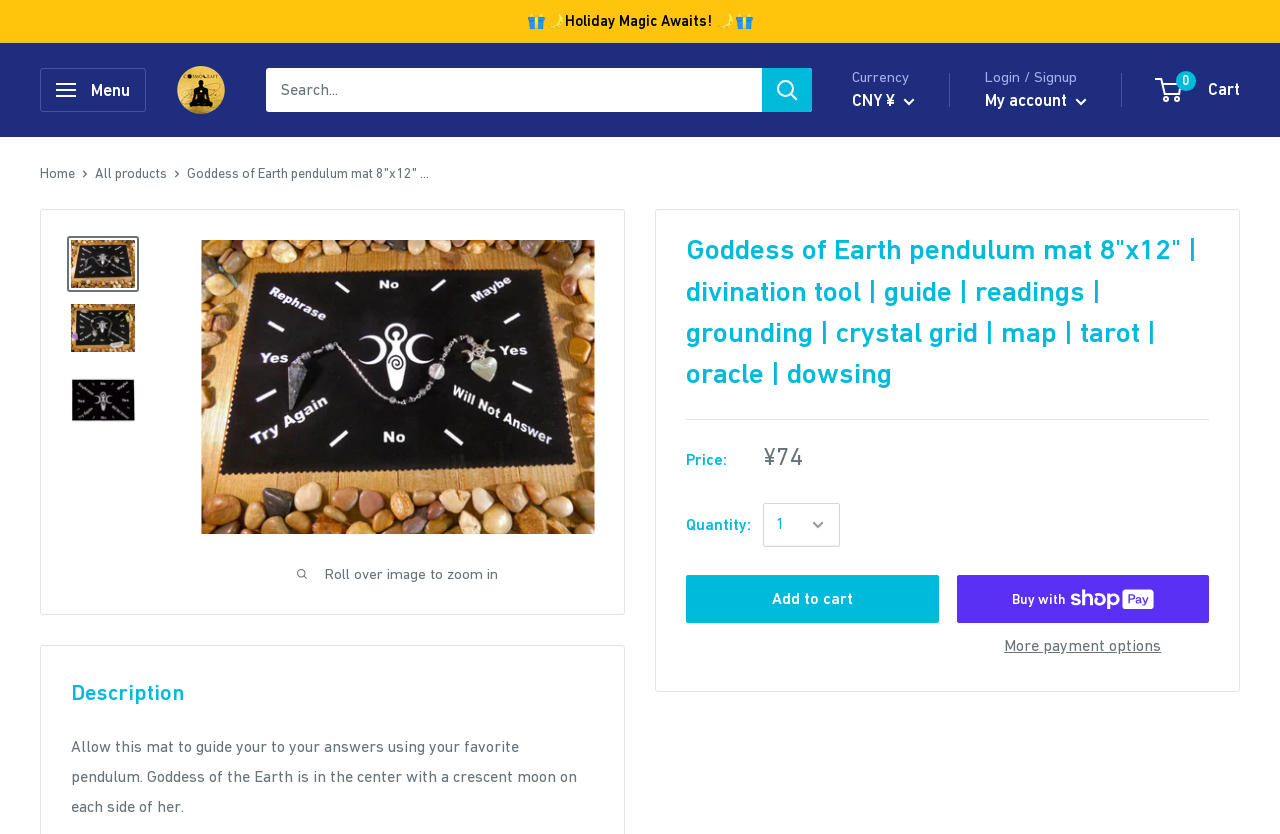What is the purpose of the Goddess of Earth pendulum mat?
Please provide a detailed and thorough answer to the question.

I found the purpose by reading the product description, which states 'Allow this mat to guide your to your answers using your favorite pendulum.'.